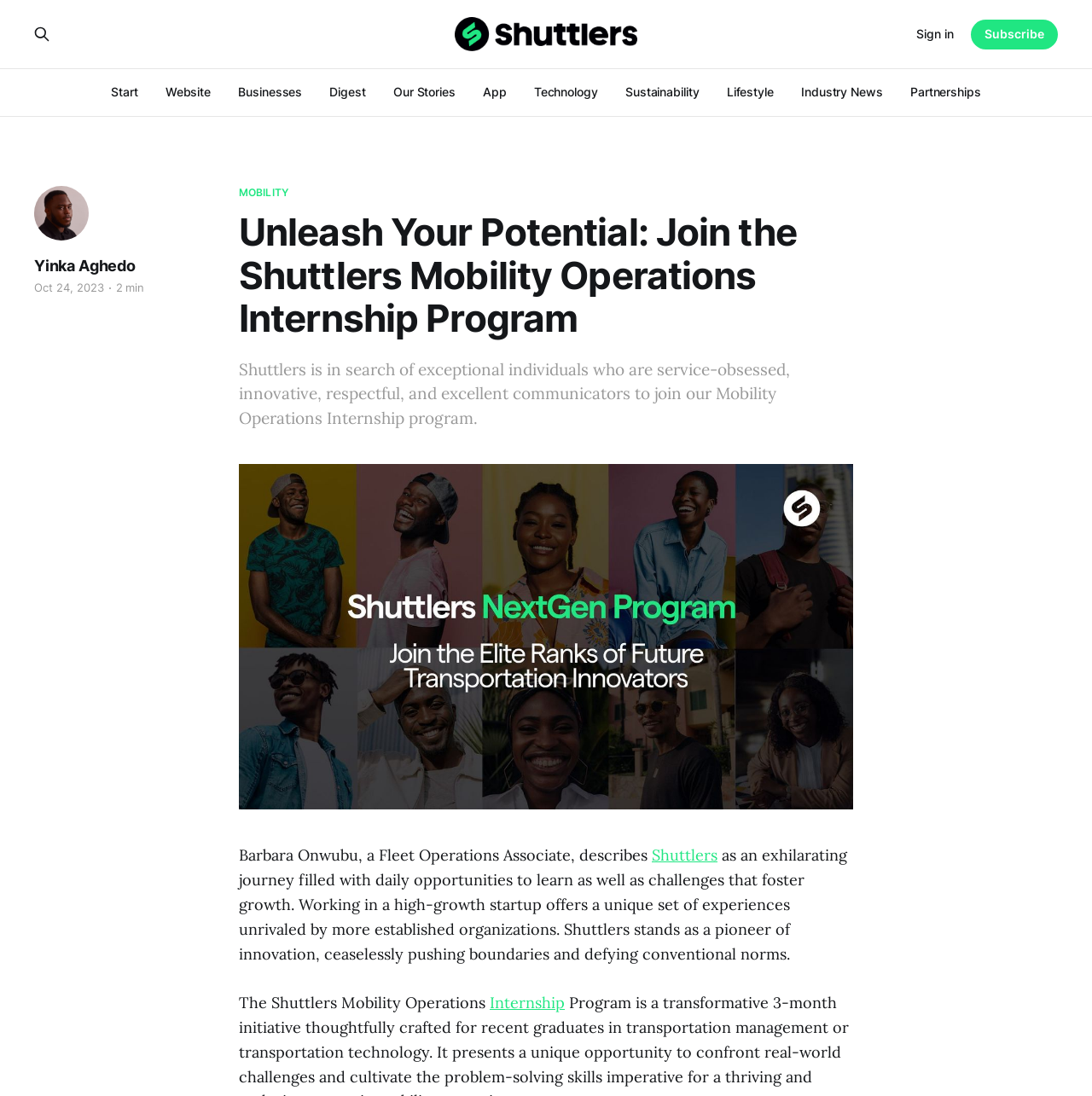Utilize the details in the image to give a detailed response to the question: What is the name of the company?

The name of the company can be found in the top-left corner of the webpage, where it is written as 'Shuttlers' and also has an image with the same name.